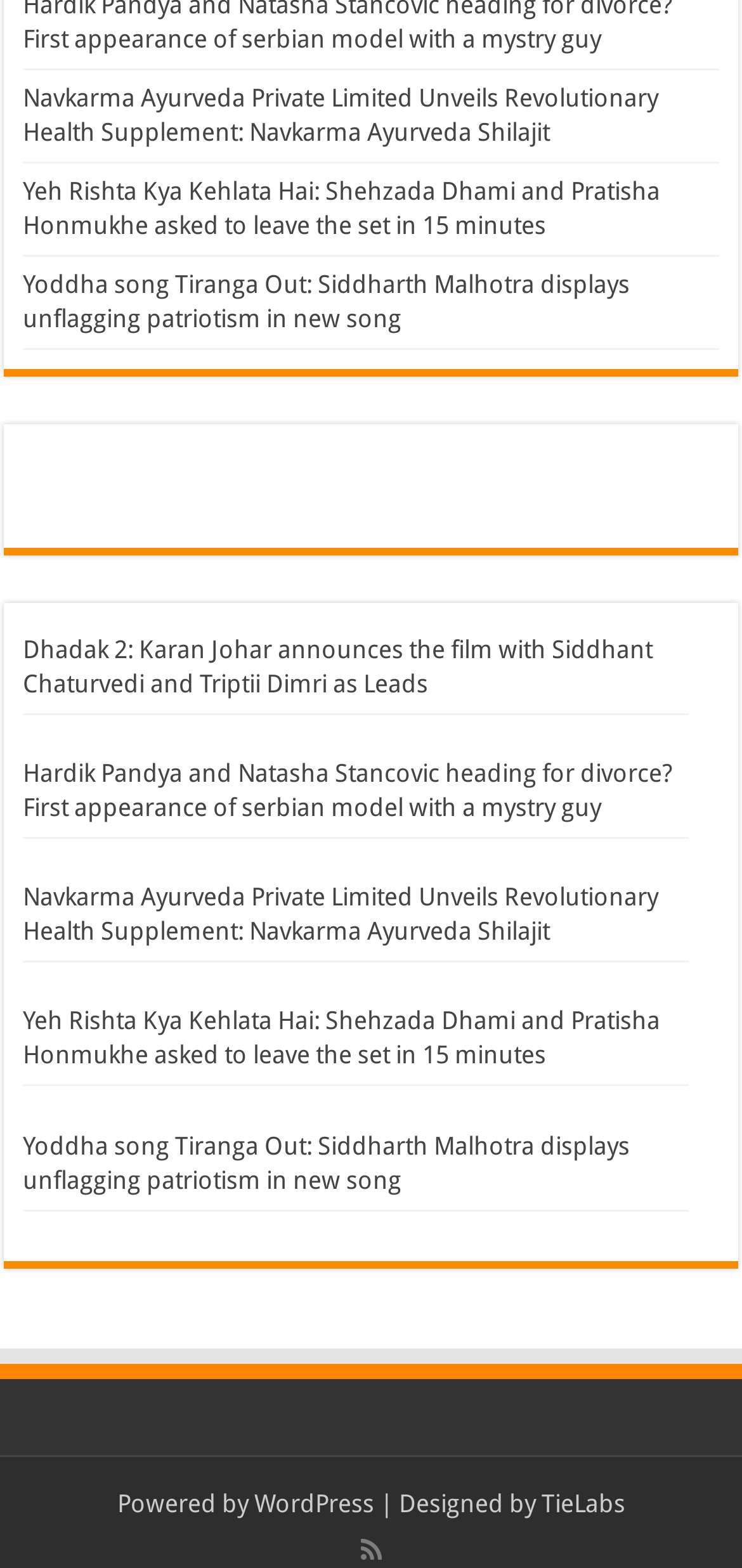Reply to the question below using a single word or brief phrase:
What is the name of the company that unveiled a revolutionary health supplement?

Navkarma Ayurveda Private Limited